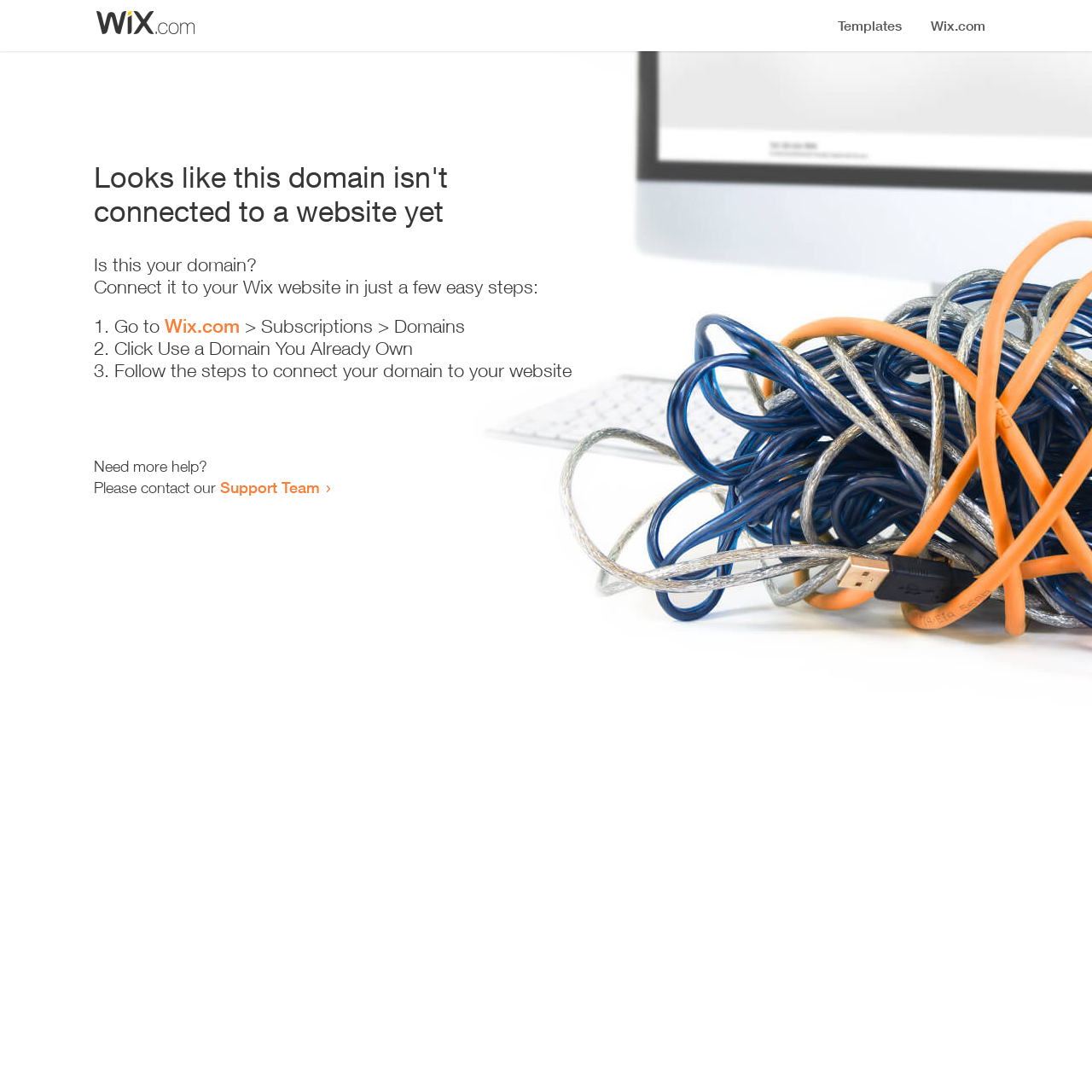Look at the image and answer the question in detail:
What is the purpose of the webpage?

The webpage provides instructions and guidance on how to connect a domain to a website, indicating that the purpose of the webpage is to facilitate this process.